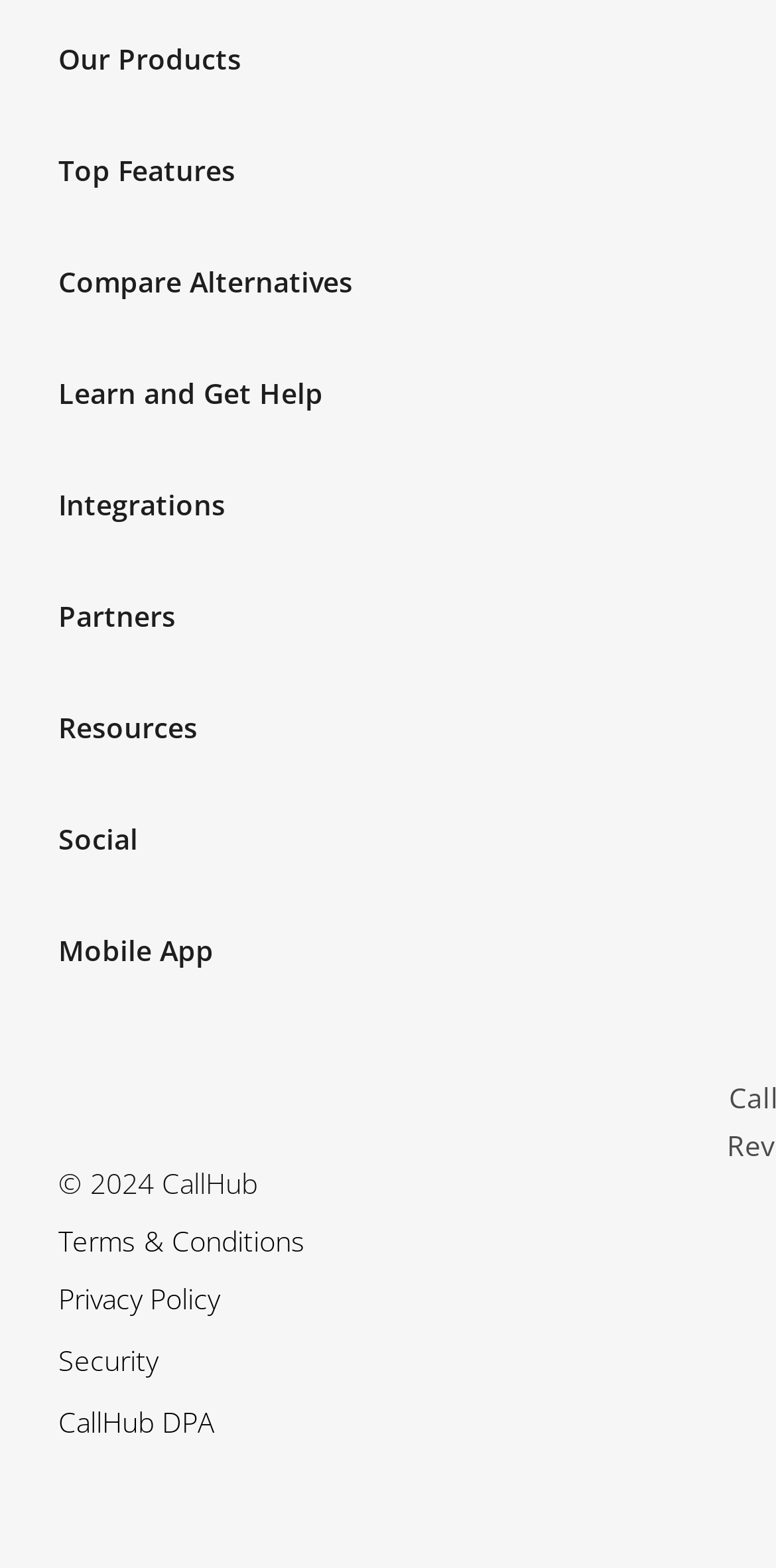What is the copyright year mentioned on the webpage?
From the details in the image, provide a complete and detailed answer to the question.

I found a static text element with the content '© 2024 CallHub' on the webpage, which indicates the copyright year.